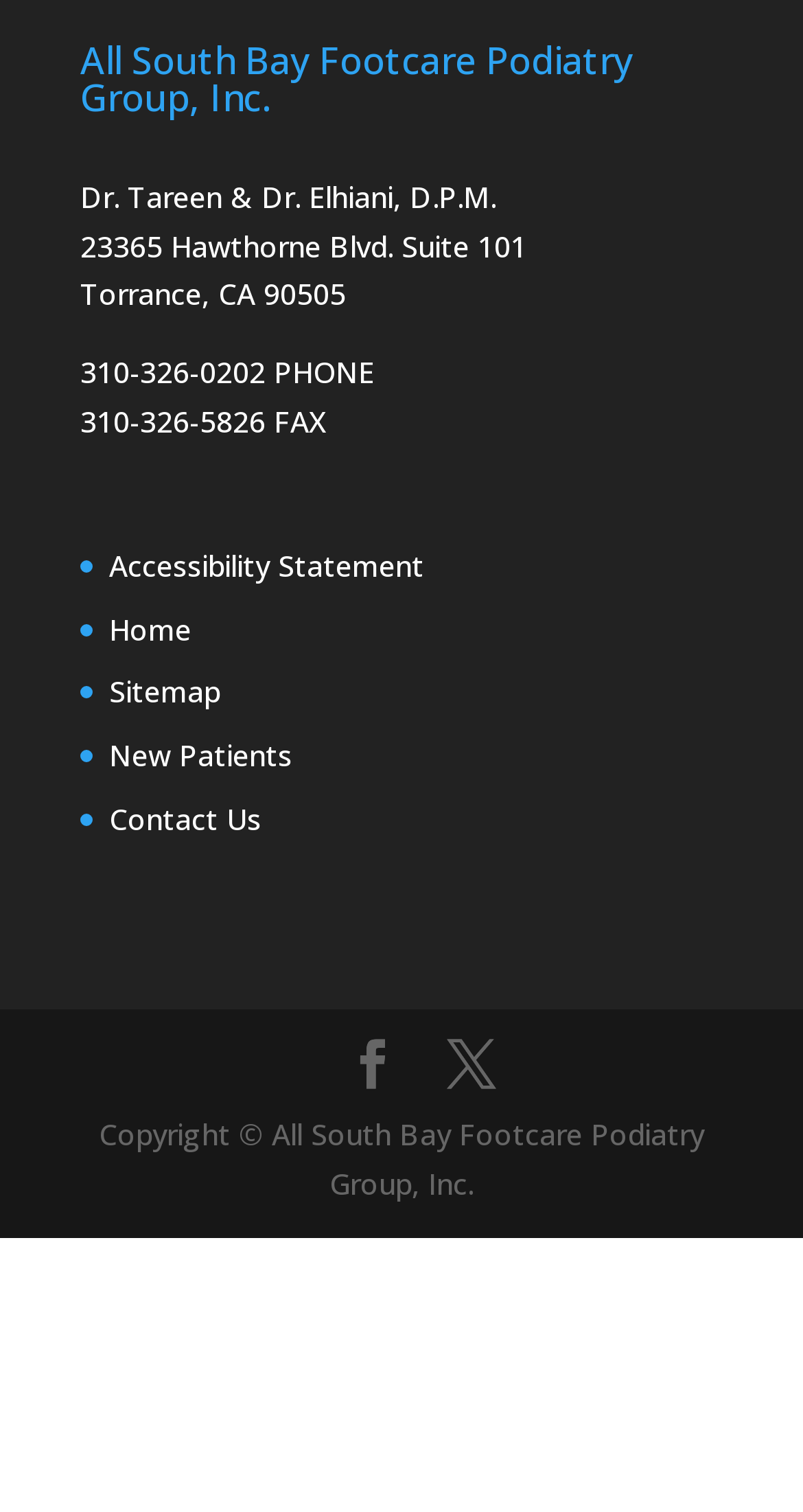Identify the bounding box of the HTML element described as: "Facebook".

[0.433, 0.688, 0.495, 0.722]